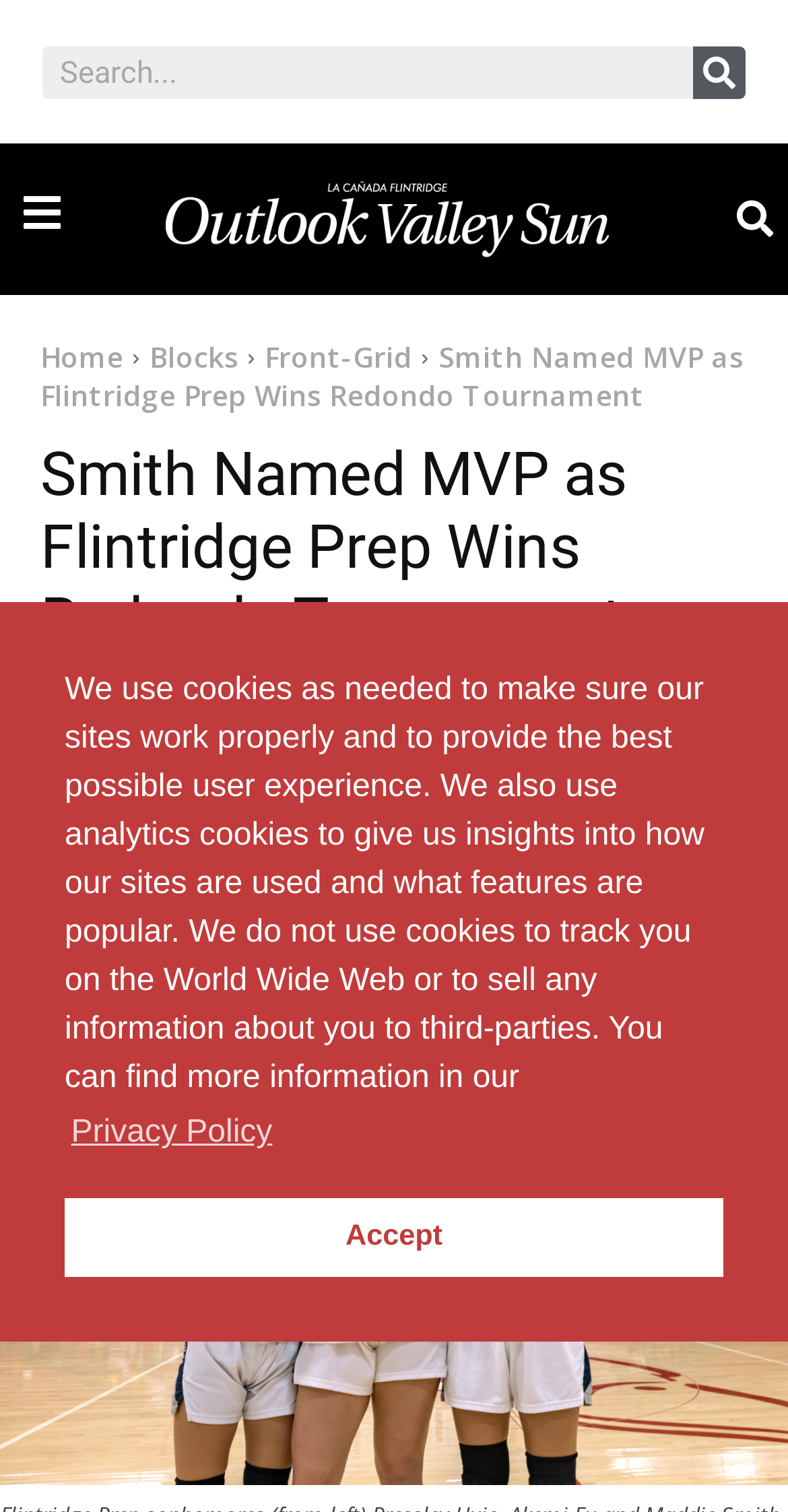Find the bounding box coordinates of the UI element according to this description: "Sebastian Moore".

[0.159, 0.46, 0.415, 0.5]